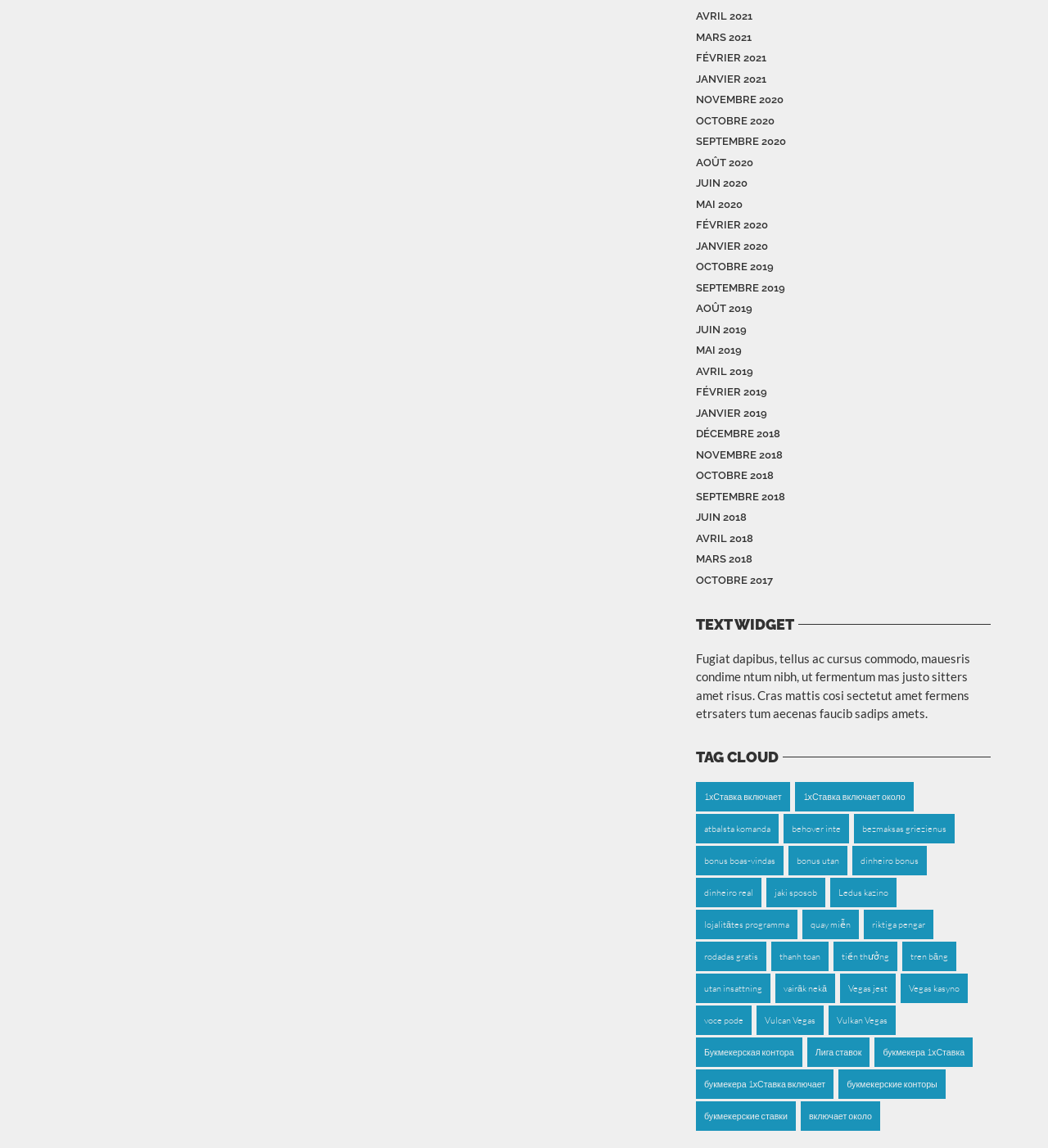Find the bounding box coordinates for the HTML element specified by: "janvier 2021".

[0.664, 0.06, 0.731, 0.078]